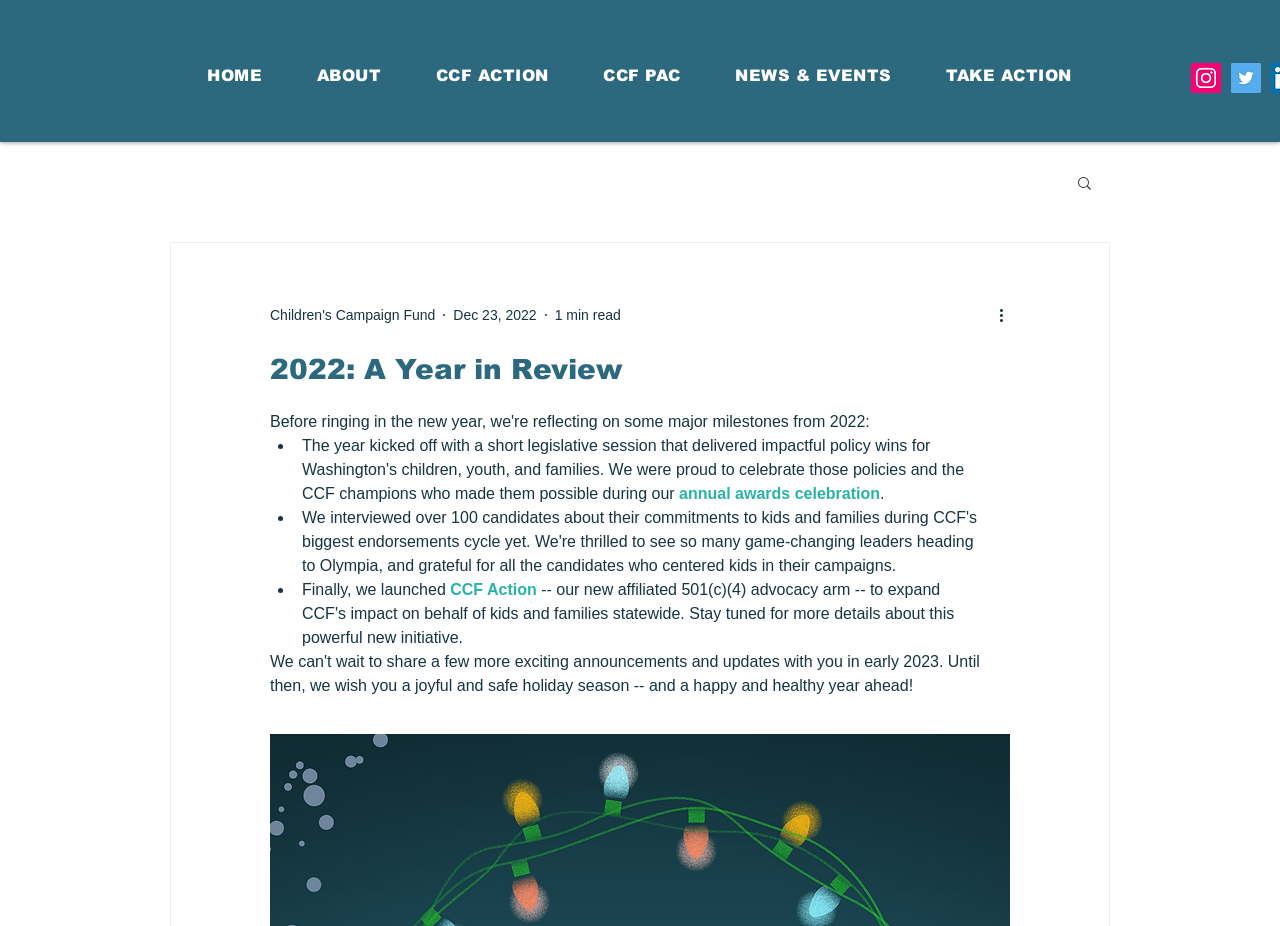Please determine the bounding box coordinates of the clickable area required to carry out the following instruction: "Read about annual awards celebration". The coordinates must be four float numbers between 0 and 1, represented as [left, top, right, bottom].

[0.531, 0.524, 0.688, 0.542]